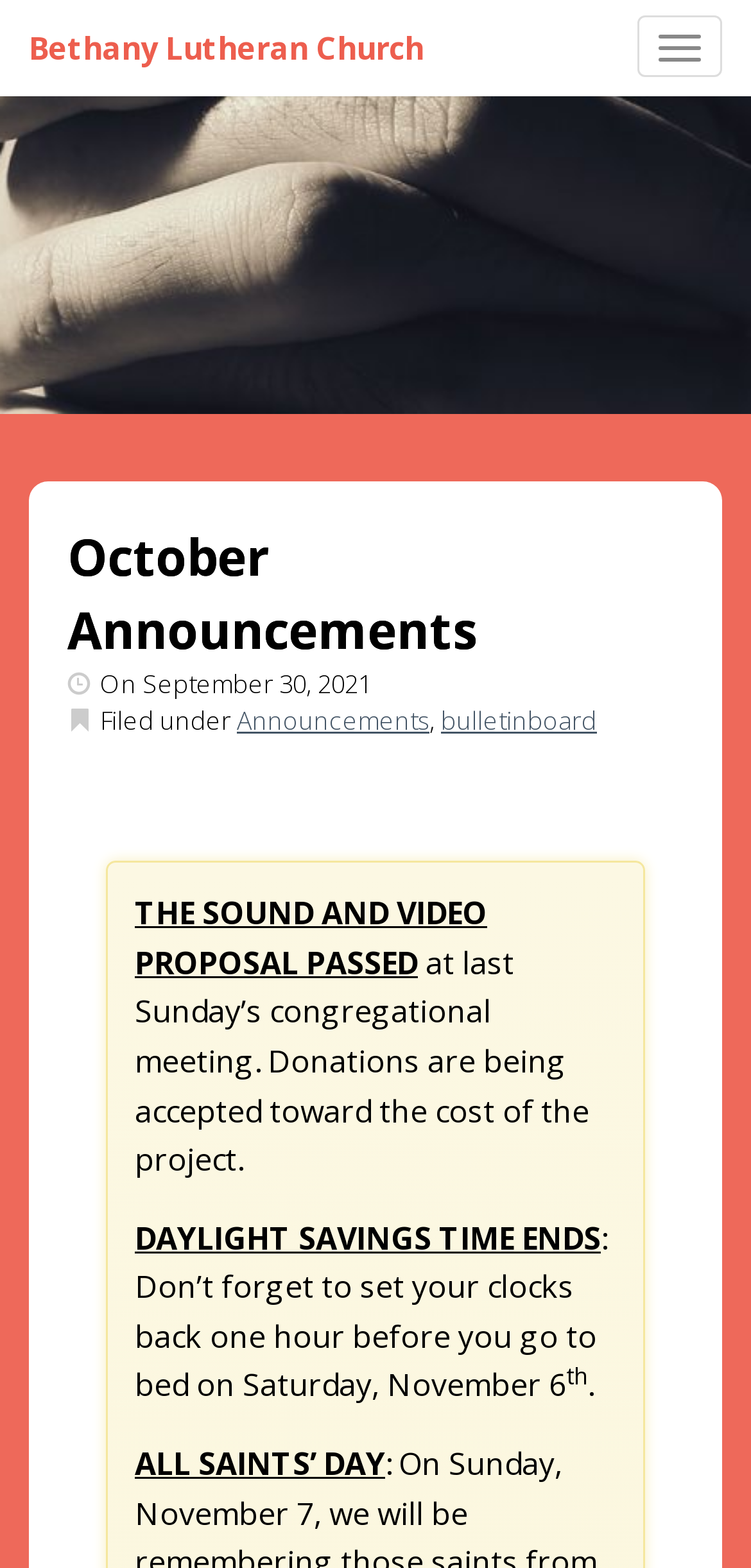What is the date of the congregational meeting?
Provide an in-depth and detailed answer to the question.

The date of the congregational meeting can be inferred from the text 'at last Sunday’s congregational meeting' which is located in the middle of the webpage.